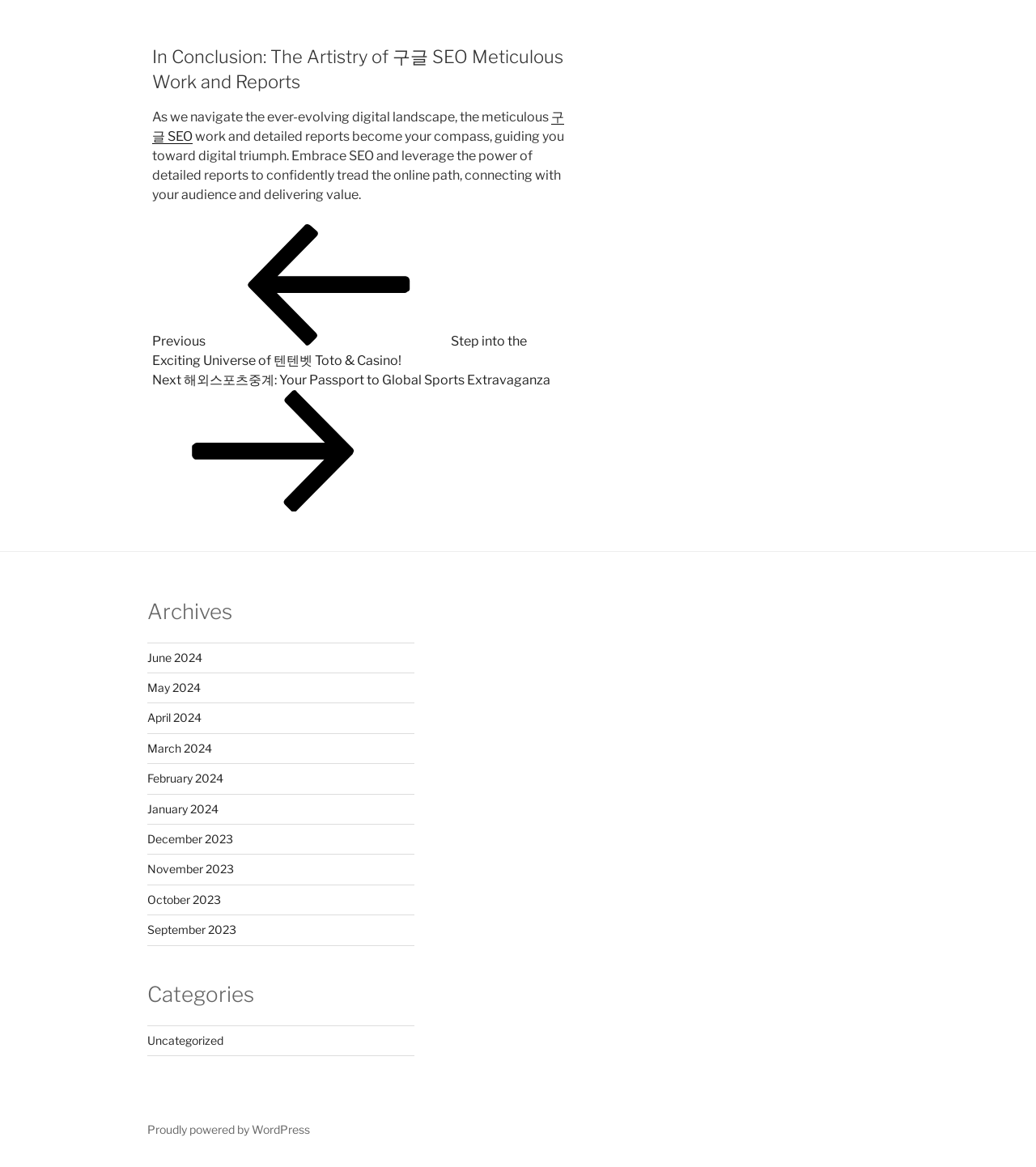Show me the bounding box coordinates of the clickable region to achieve the task as per the instruction: "Go to the next post".

[0.147, 0.319, 0.531, 0.441]